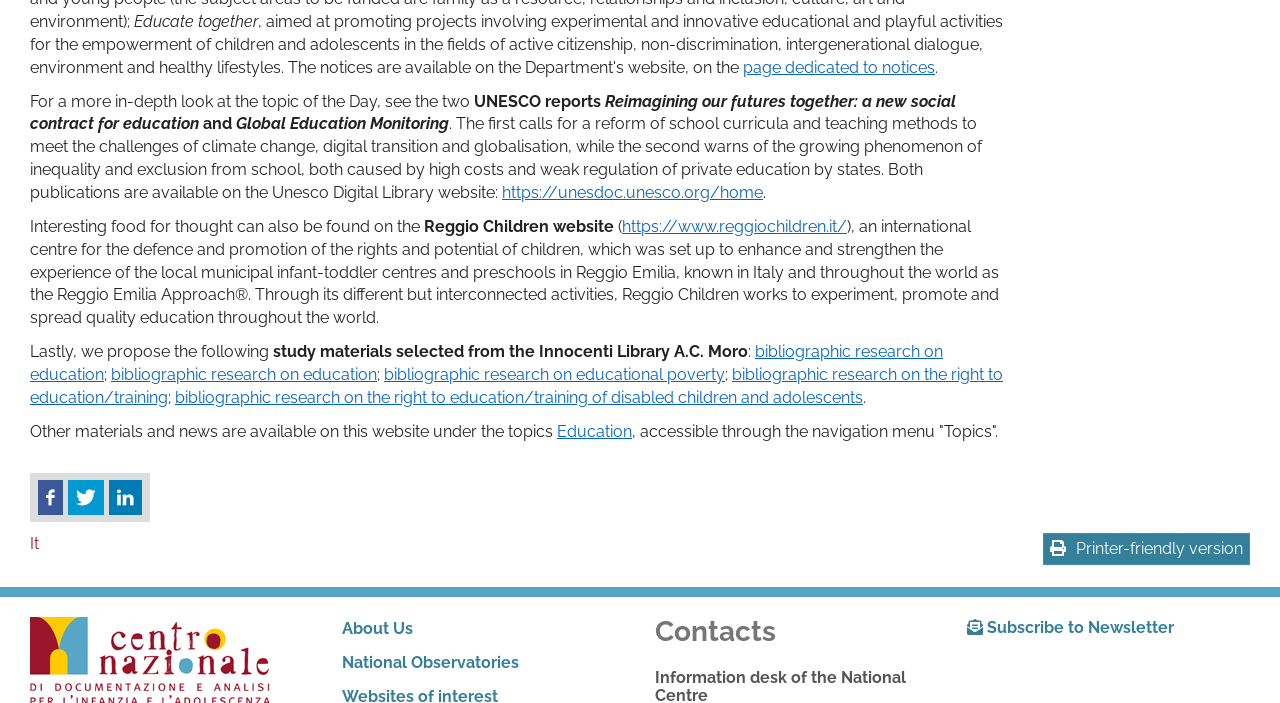Analyze the image and give a detailed response to the question:
What social media platforms are available on this webpage?

The webpage has links to Facebook, Twitter, and LinkedIn, which suggests that users can access the website's social media profiles through these links.